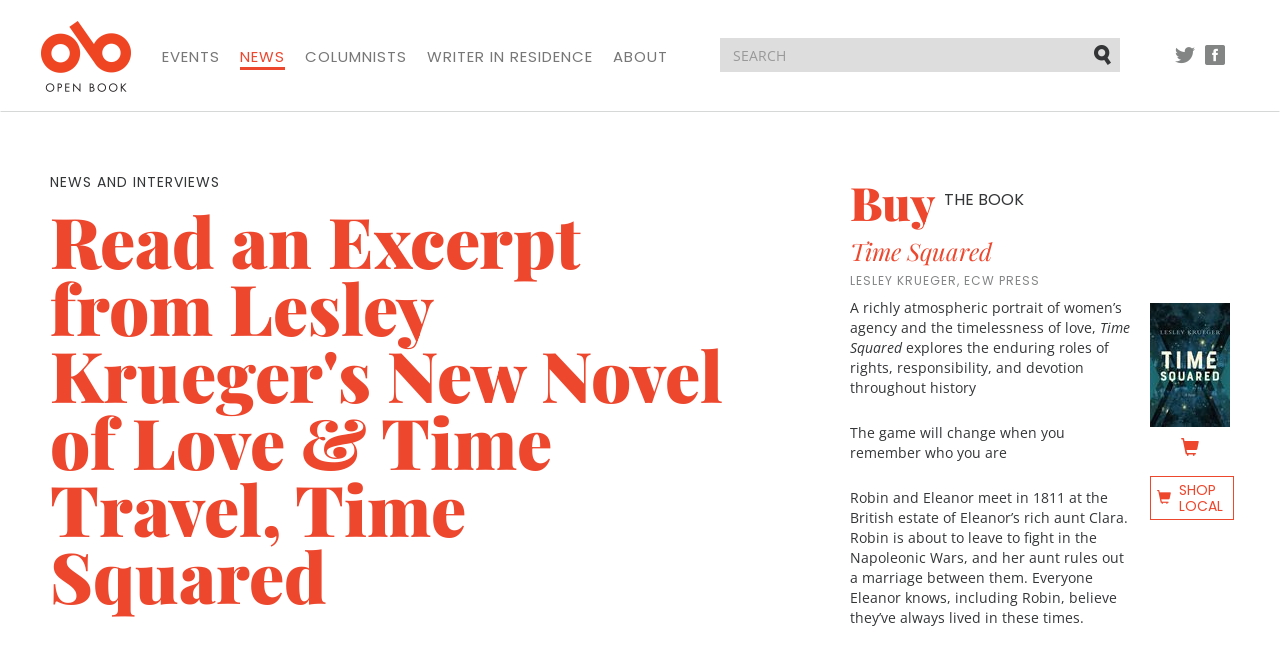What is the purpose of the 'SEARCH' textbox?
Using the details from the image, give an elaborate explanation to answer the question.

I found the answer by looking at the textbox 'SEARCH' which is a common UI element used for searching, and the button 'Submit' next to it, which suggests that the purpose of the textbox is to search for something.